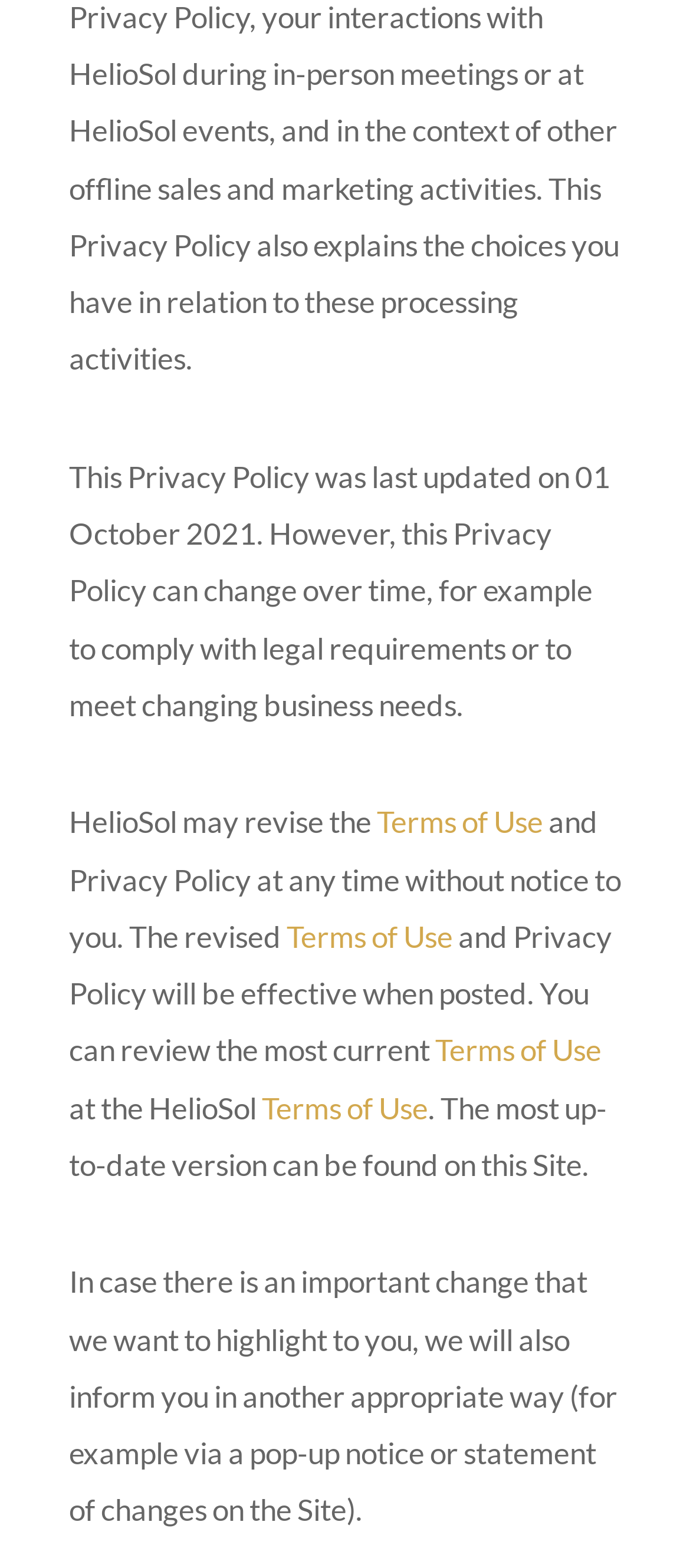What will happen when the revised Terms of Use and Privacy Policy are posted?
Based on the visual, give a brief answer using one word or a short phrase.

they will be effective